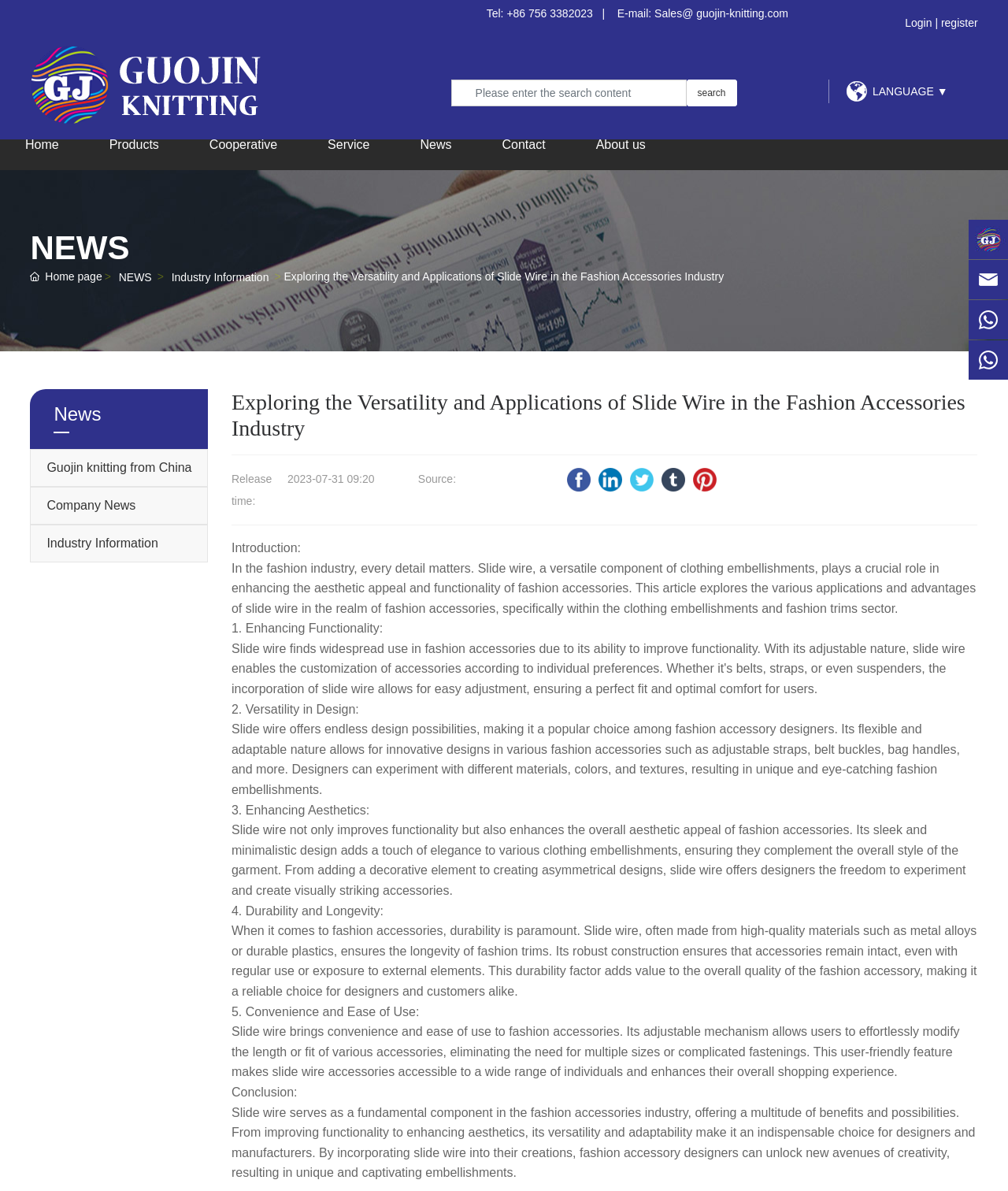How many social media links are provided at the bottom of the article?
Provide a one-word or short-phrase answer based on the image.

5